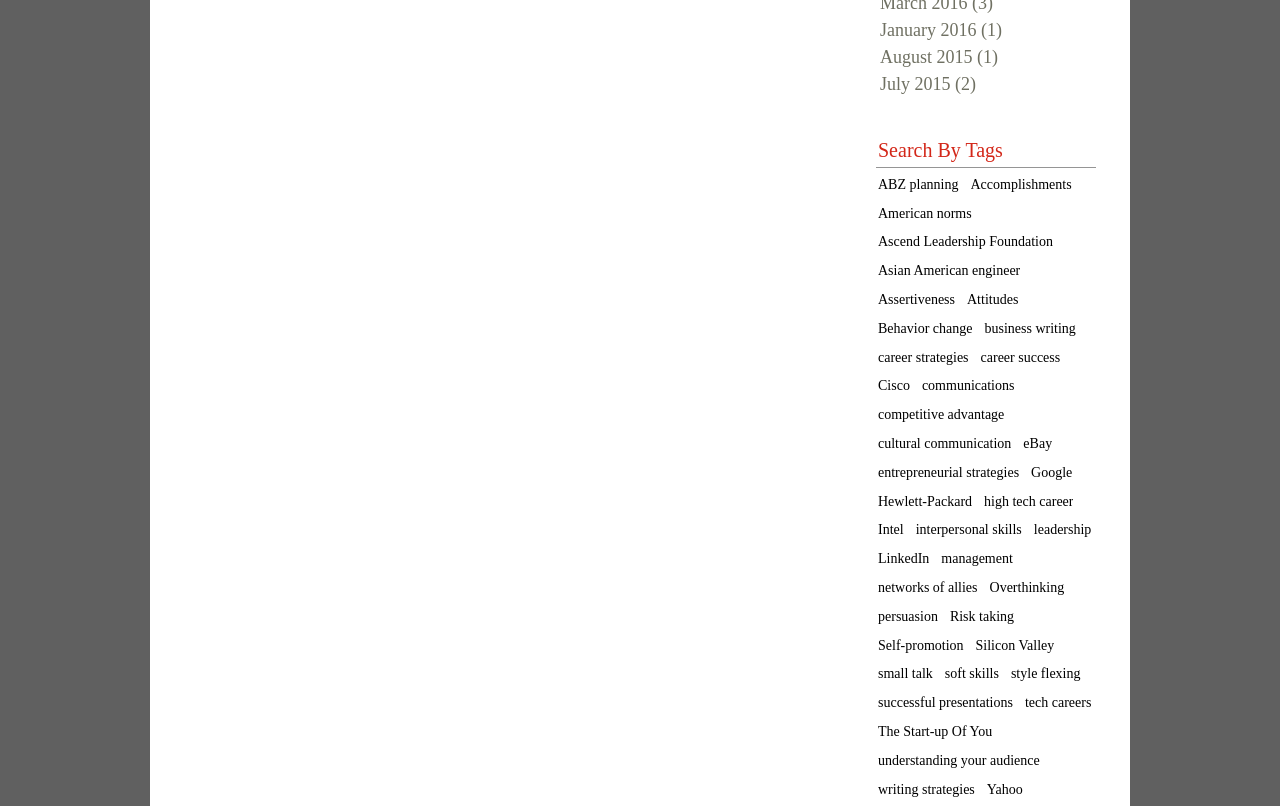Please identify the bounding box coordinates of the element's region that should be clicked to execute the following instruction: "Go to the home page". The bounding box coordinates must be four float numbers between 0 and 1, i.e., [left, top, right, bottom].

None